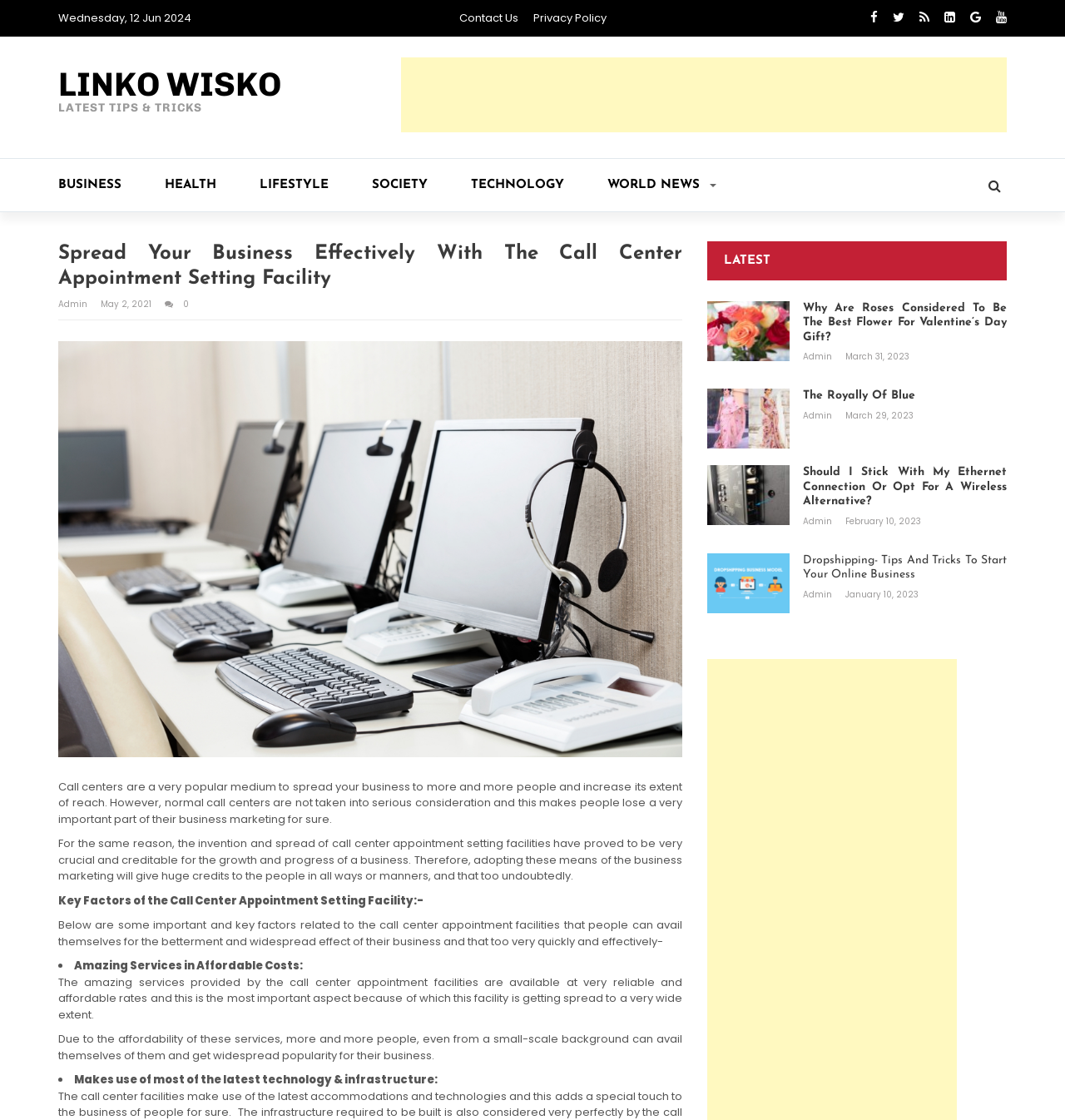Give a complete and precise description of the webpage's appearance.

This webpage is about spreading business effectively with the call center appointment setting facility. At the top, there is a date "Wednesday, 12 Jun 2024" and a row of links including "Contact Us", "Privacy Policy", and social media icons. Below that, there is a heading "LATEST TIPS & TRICKS" with an emphasis on the text. 

On the left side, there are six links categorized by topics: "BUSINESS", "HEALTH", "LIFESTYLE", "SOCIETY", "TECHNOLOGY", and "WORLD NEWS". A button is located at the bottom of these links. 

The main content of the webpage is an article about the importance of call center appointment setting facilities for business growth. The article is divided into several sections, including an introduction, key factors of the call center appointment setting facility, and the benefits of using this facility. There are two lists of key factors, each with a bullet point and a brief description. 

On the right side, there is a section with the heading "LATEST" that displays three articles with images, headings, and dates. Each article has a link to read more and is categorized by topic. 

At the bottom of the webpage, there is an iframe with an advertisement.